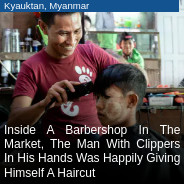Explain the image in a detailed and descriptive way.

In this vivid scene captured within a bustling barbershop in Kyauktan, Myanmar, a skilled barber is seen happily giving himself a haircut with clippers in hand. The atmosphere is alive with the local market's energy, as customers and barbers engage in lively banter around him. The shop is characterized by its simple yet functional setup, showcasing the traditional practice of self-grooming amidst the vibrant culture. This moment not only highlights the barber's dexterity but also reflects the affordable and accessible nature of haircuts in the area, inviting viewers to appreciate the unique blend of personal care and community spirit found in Myanmar's barbershops.